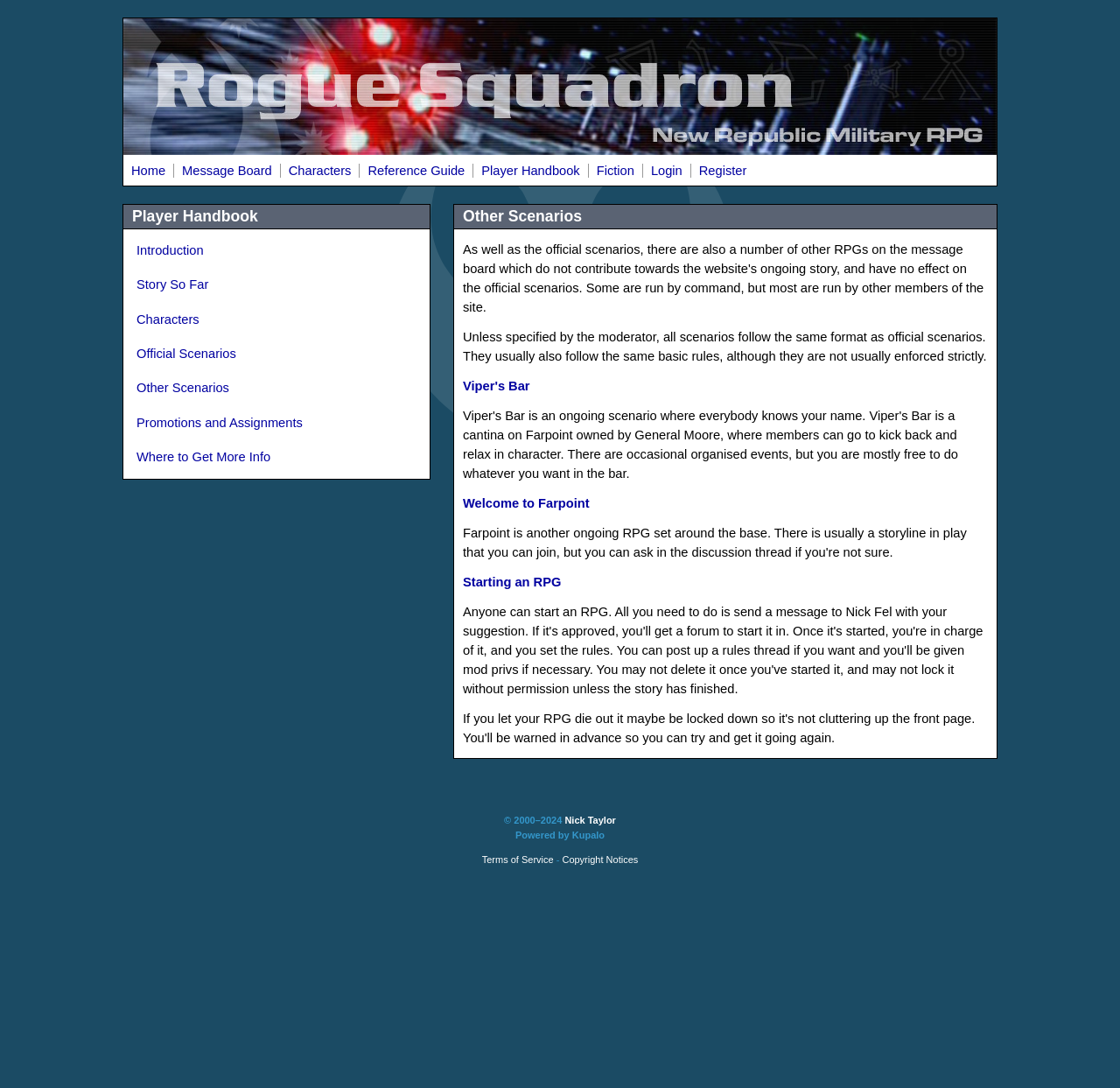Please locate the bounding box coordinates of the element's region that needs to be clicked to follow the instruction: "read introduction". The bounding box coordinates should be provided as four float numbers between 0 and 1, i.e., [left, top, right, bottom].

[0.118, 0.215, 0.376, 0.246]